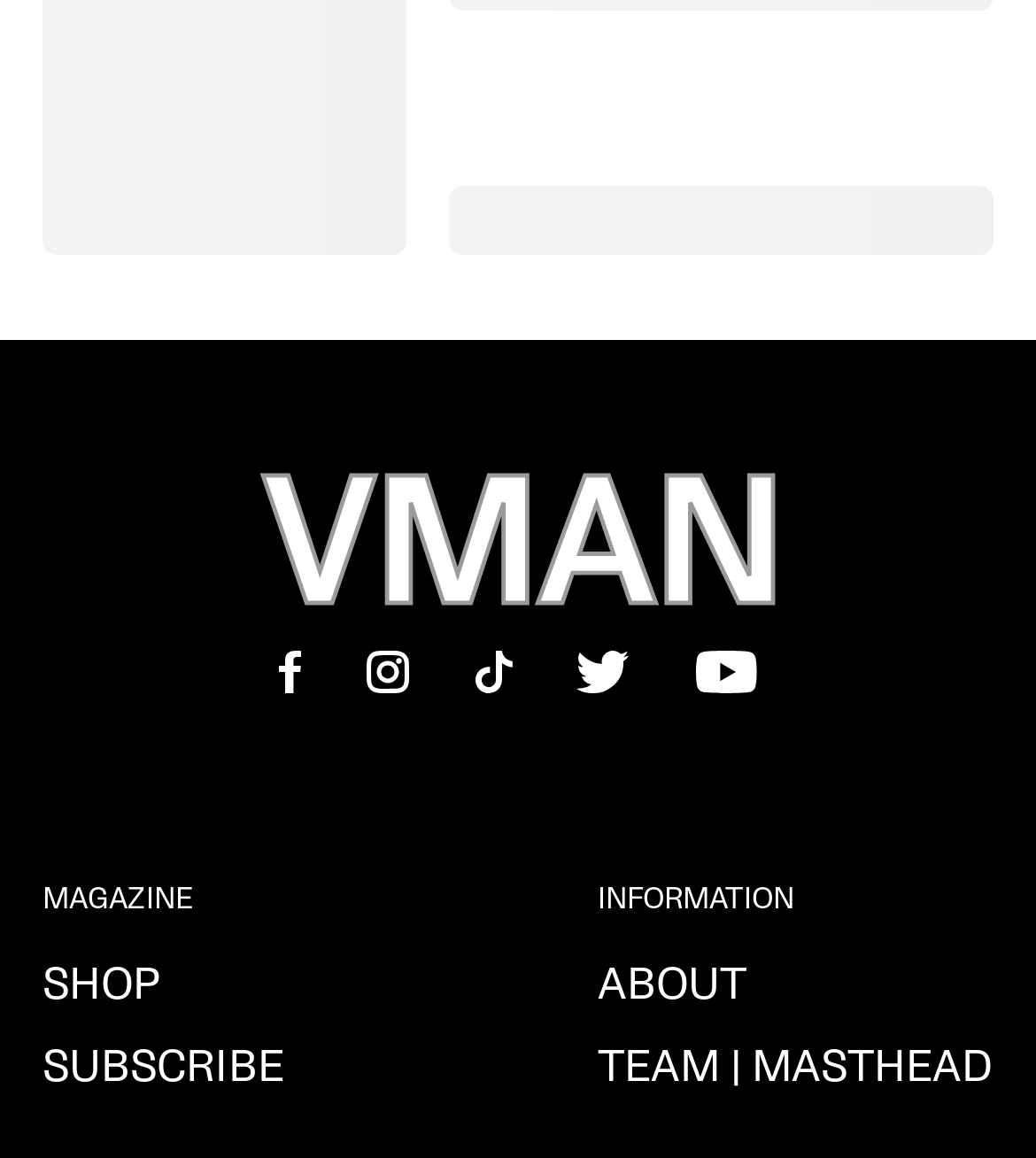What is the top-left text on the webpage?
Provide a concise answer using a single word or phrase based on the image.

MAGAZINE